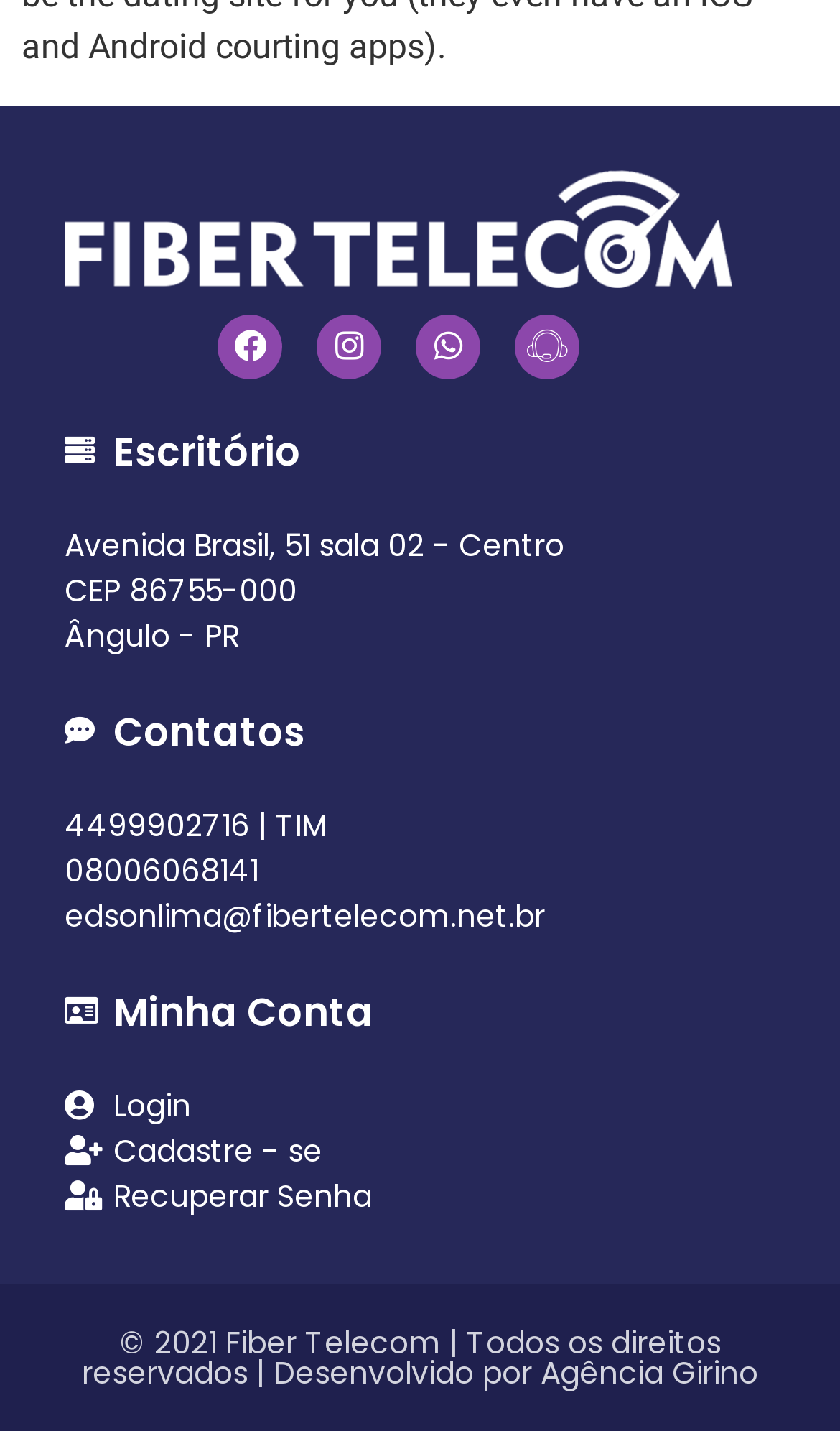Determine the bounding box coordinates of the UI element that matches the following description: "Recuperar Senha". The coordinates should be four float numbers between 0 and 1 in the format [left, top, right, bottom].

[0.077, 0.821, 0.923, 0.852]